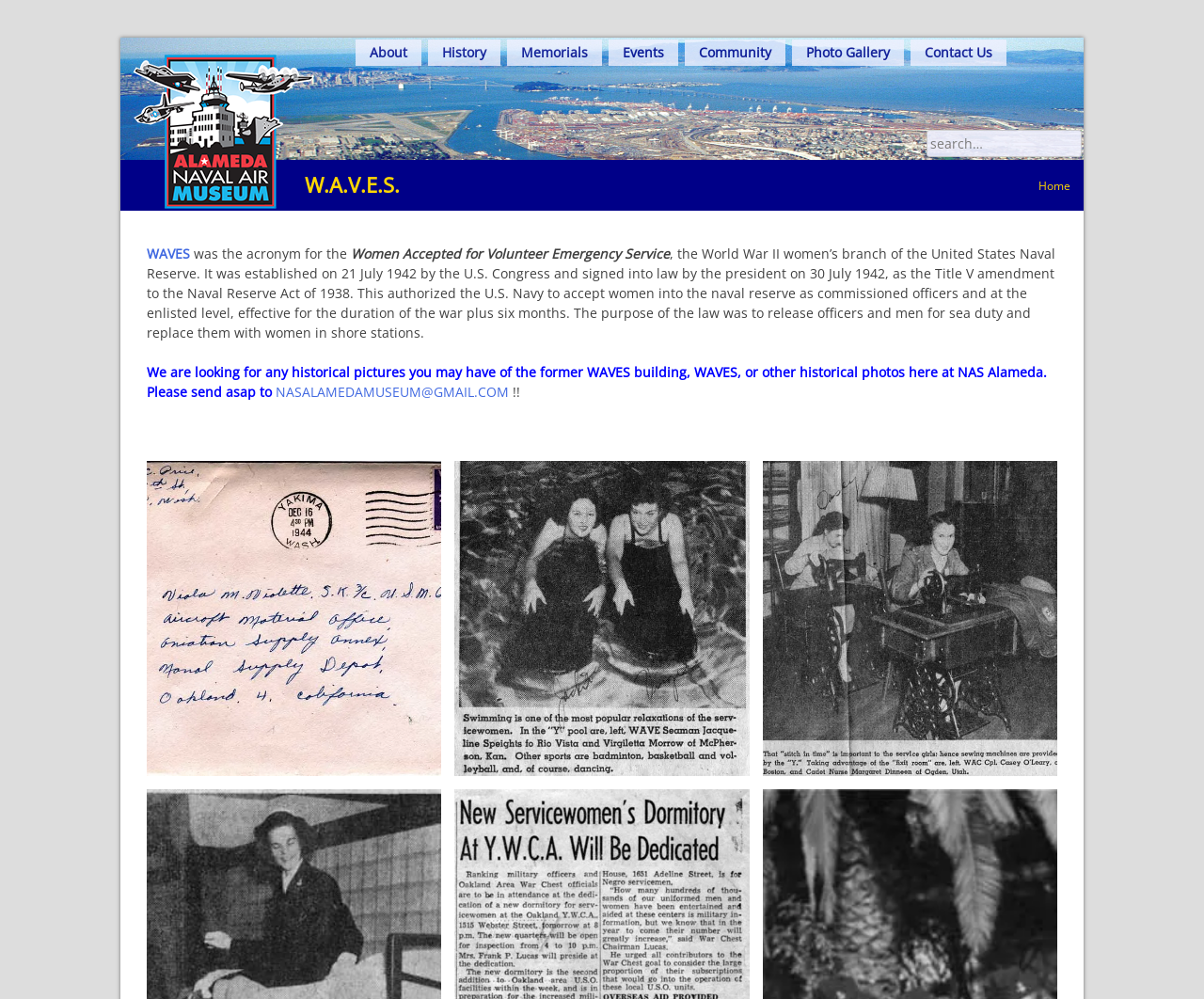Reply to the question with a single word or phrase:
What is the museum looking for?

Historical pictures